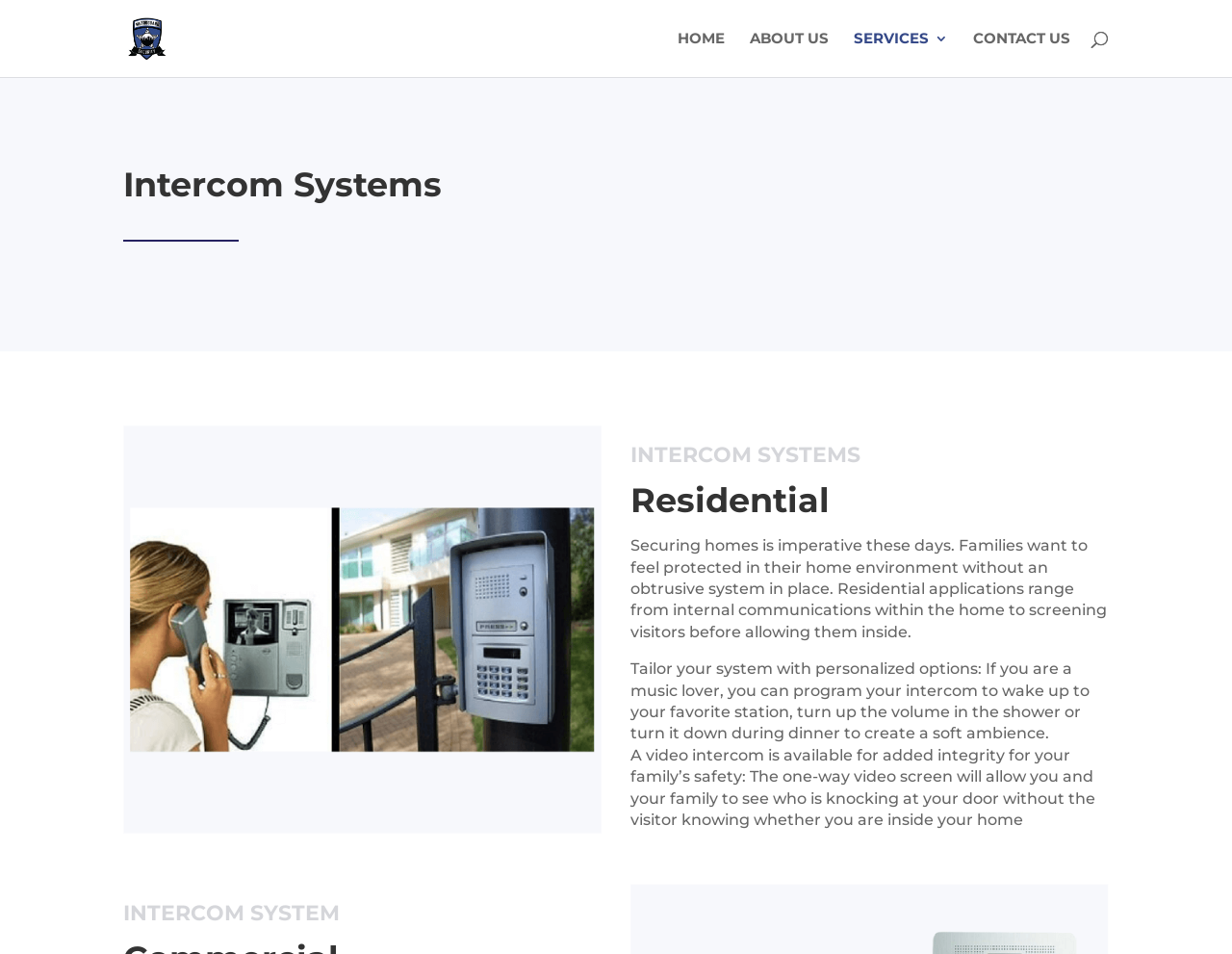What can be programmed on an intercom system?
Use the image to answer the question with a single word or phrase.

Favorite music station